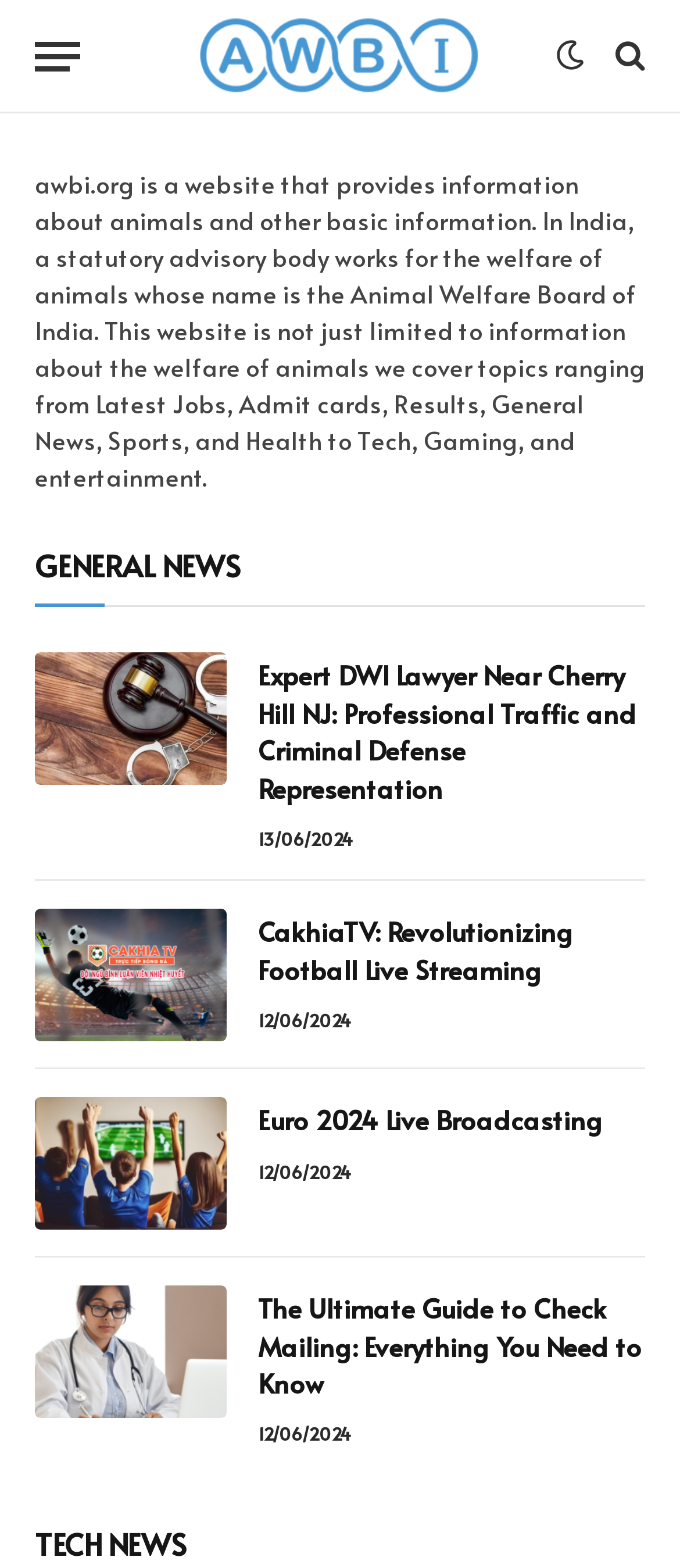Can you find the bounding box coordinates for the element to click on to achieve the instruction: "View related post 'Bits and Pieces – 194th Edition – June 9, 2024'"?

None